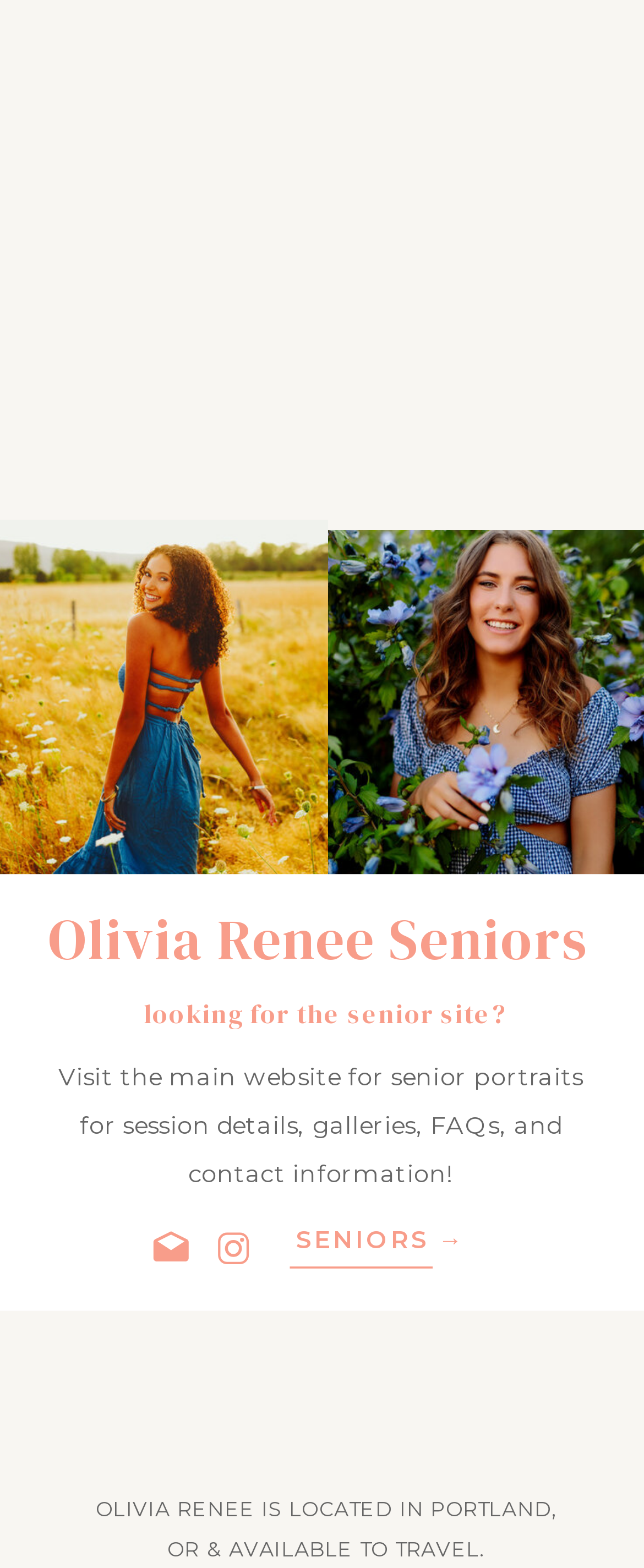Respond to the question below with a single word or phrase:
How many links are on the webpage?

3